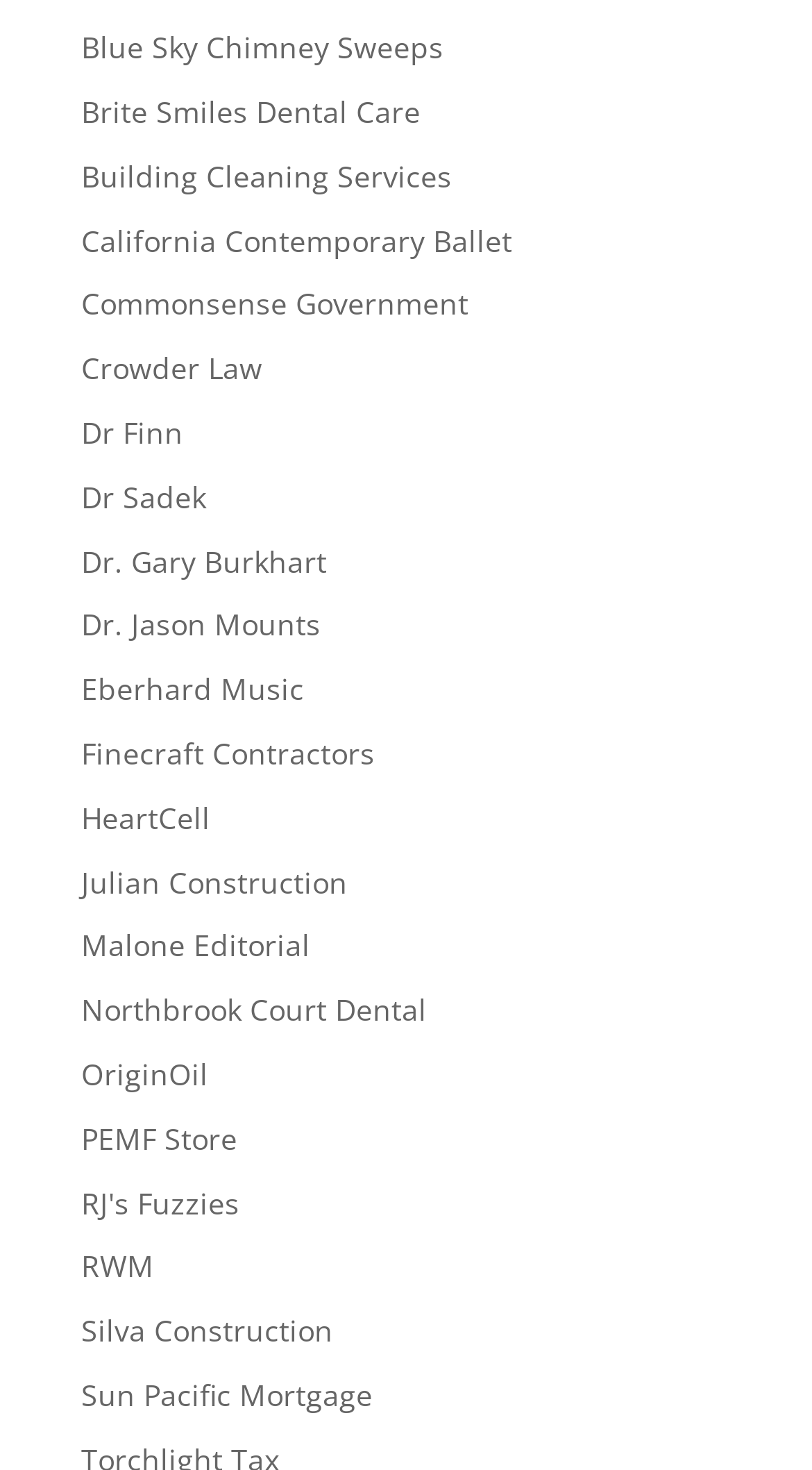Identify the bounding box coordinates of the section to be clicked to complete the task described by the following instruction: "explore Sun Pacific Mortgage". The coordinates should be four float numbers between 0 and 1, formatted as [left, top, right, bottom].

[0.1, 0.935, 0.459, 0.962]